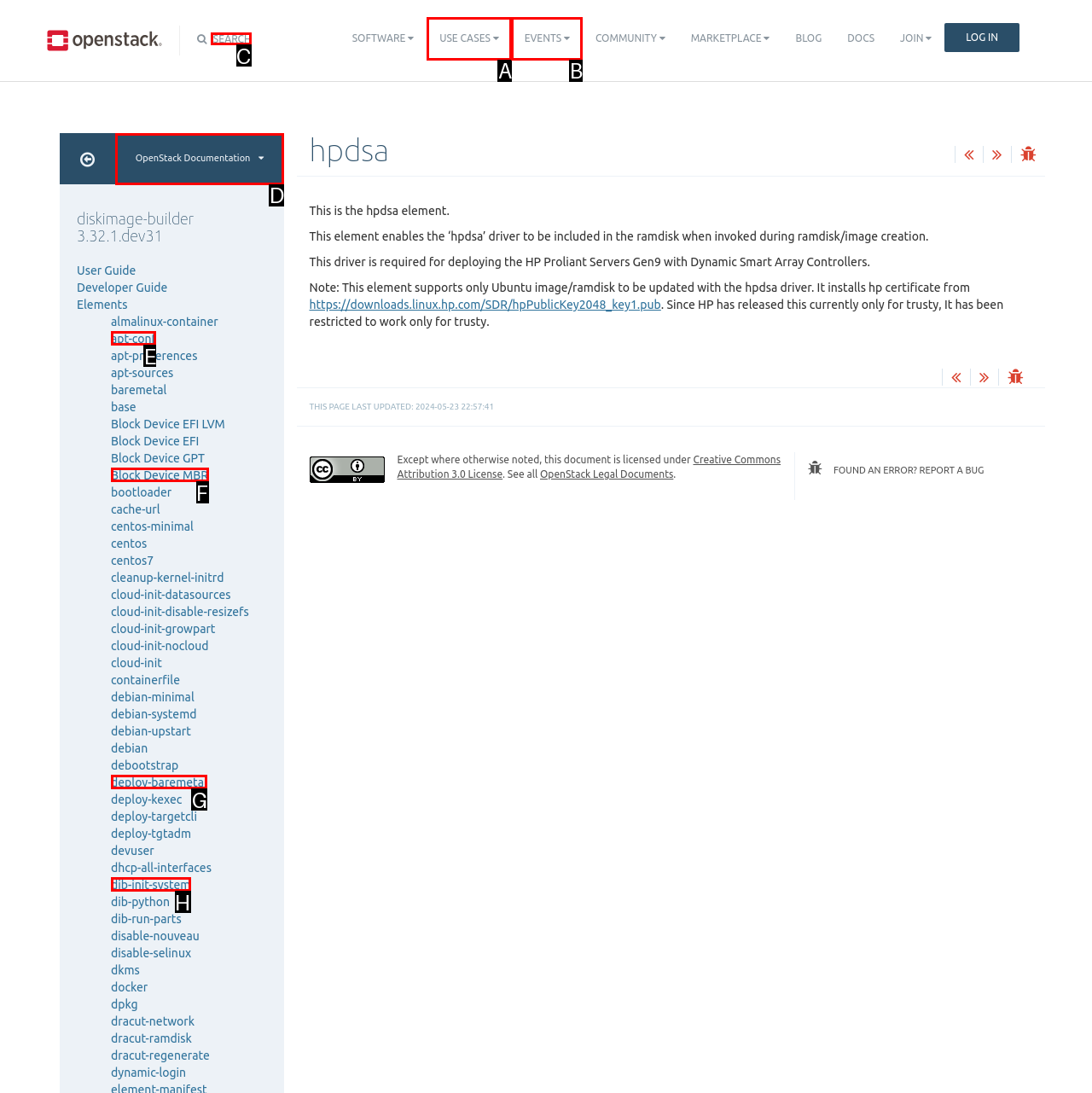Determine the letter of the UI element that will complete the task: Search for something
Reply with the corresponding letter.

C